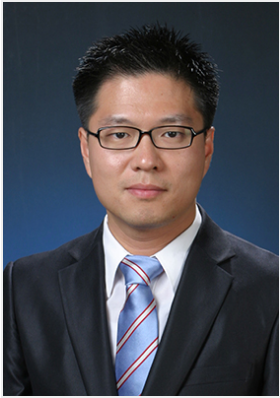Please provide a detailed answer to the question below by examining the image:
What is the pattern on the man's tie?

The caption describes the man's tie as 'light blue' with 'red and white stripes', which suggests that the tie has a striped pattern with red and white colors on a light blue background.